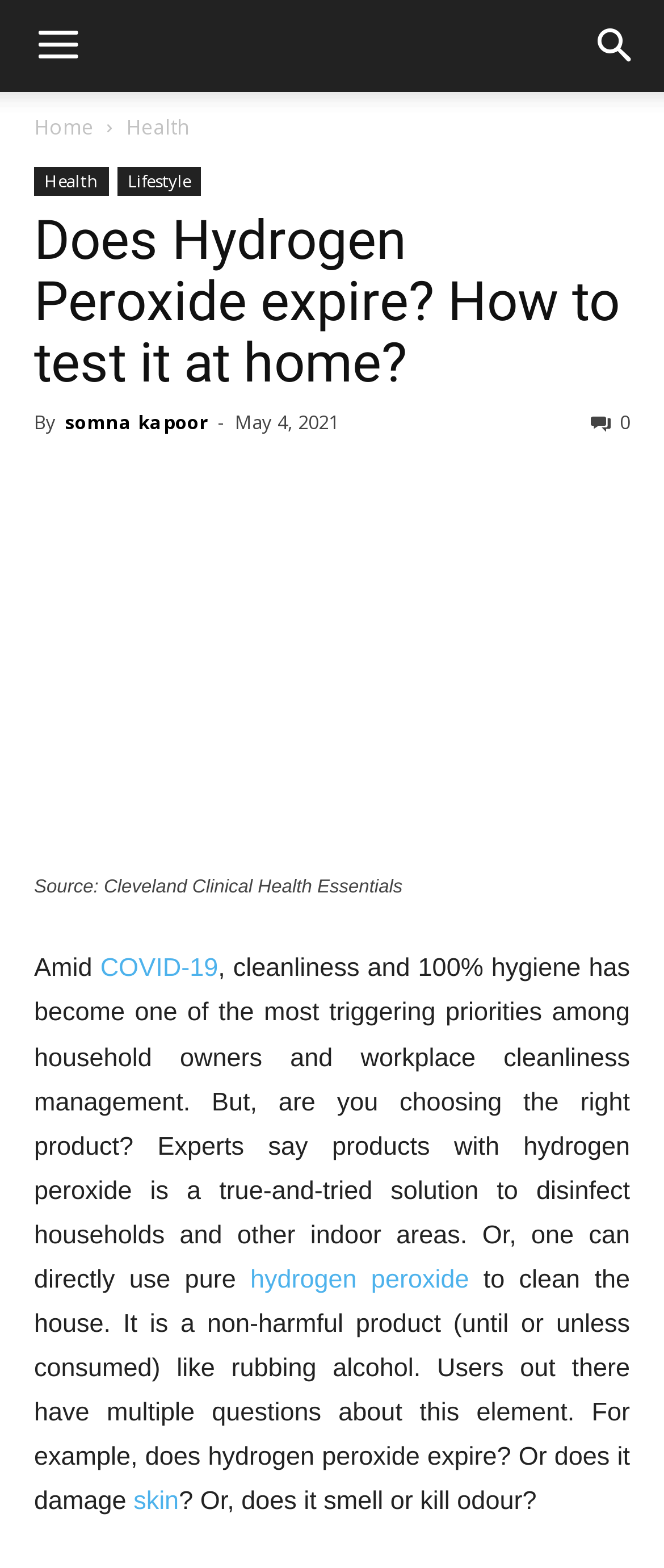Locate and generate the text content of the webpage's heading.

Does Hydrogen Peroxide expire? How to test it at home? 